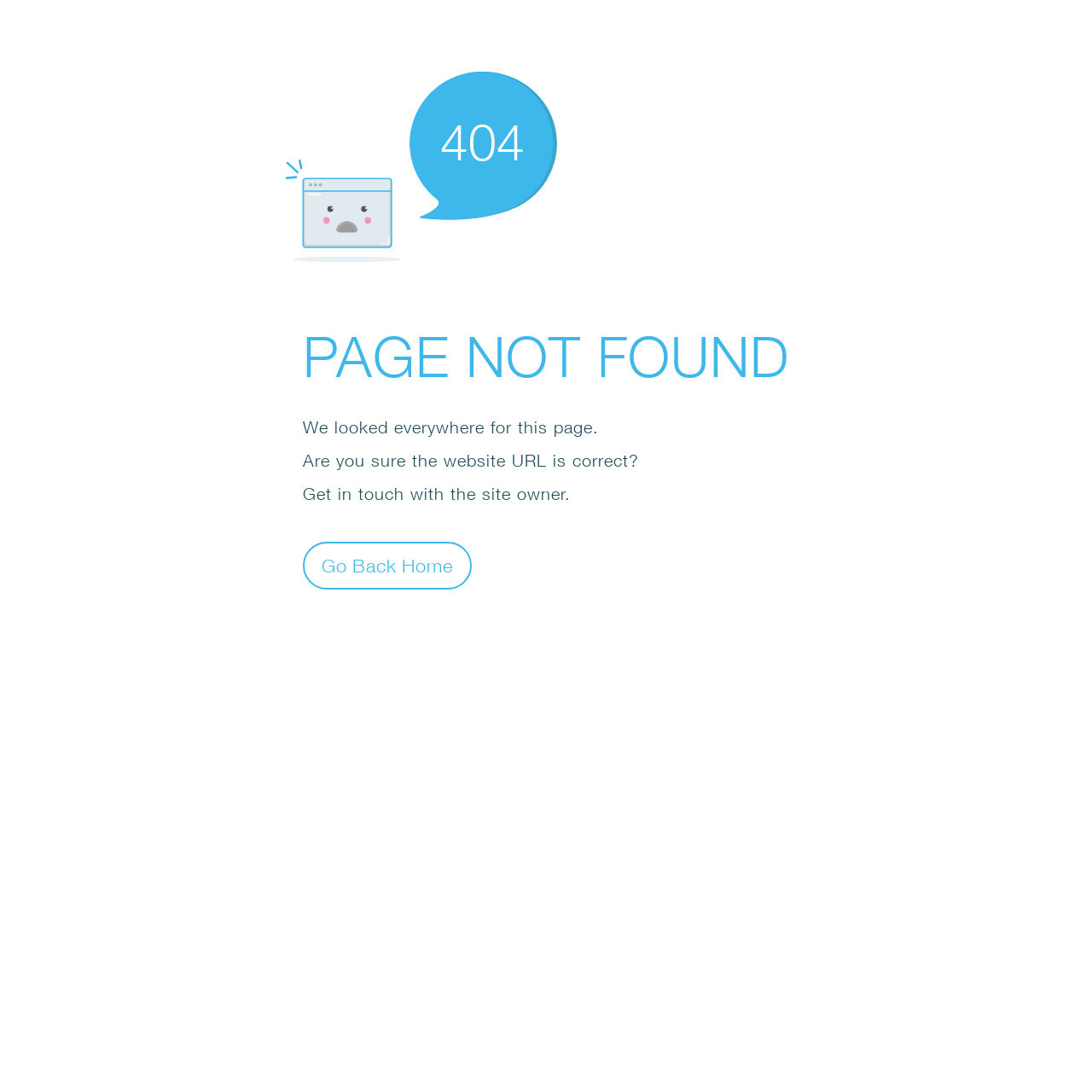Given the description: "Go Back Home", determine the bounding box coordinates of the UI element. The coordinates should be formatted as four float numbers between 0 and 1, [left, top, right, bottom].

[0.277, 0.496, 0.432, 0.54]